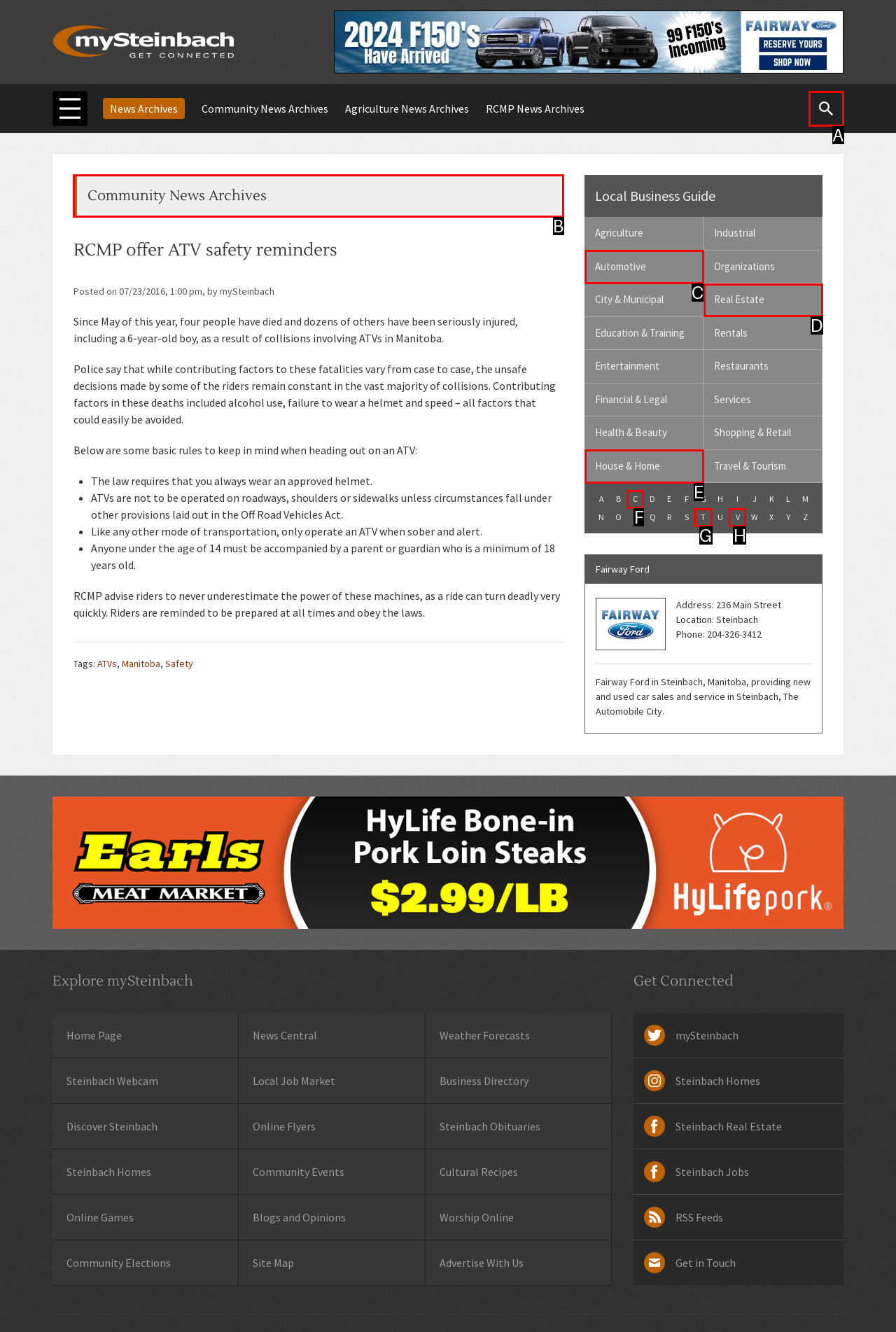Identify the correct UI element to click for this instruction: Explore the 'Community News Archives'
Respond with the appropriate option's letter from the provided choices directly.

B